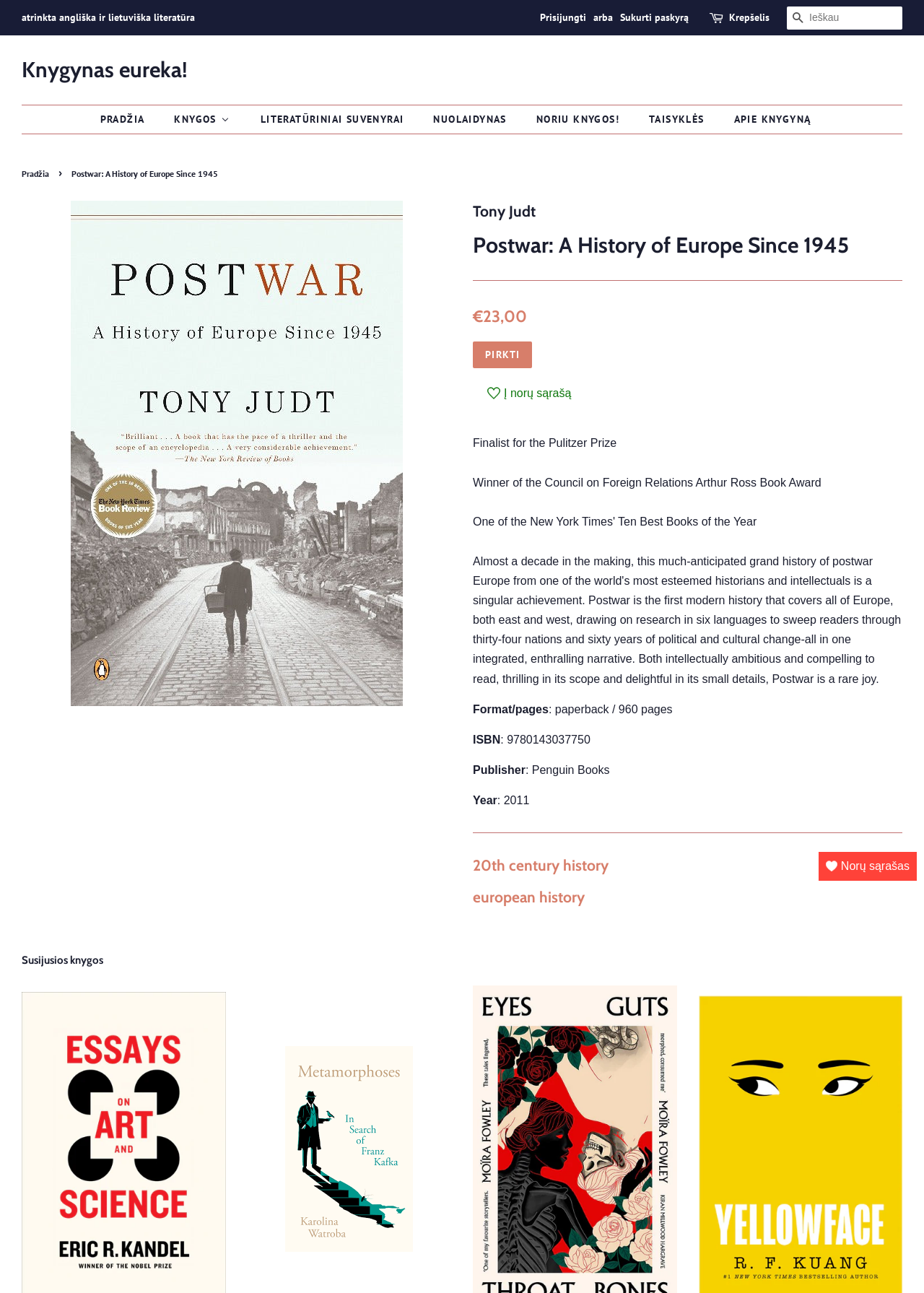Please identify the bounding box coordinates of the element on the webpage that should be clicked to follow this instruction: "View related books". The bounding box coordinates should be given as four float numbers between 0 and 1, formatted as [left, top, right, bottom].

[0.309, 0.809, 0.447, 0.968]